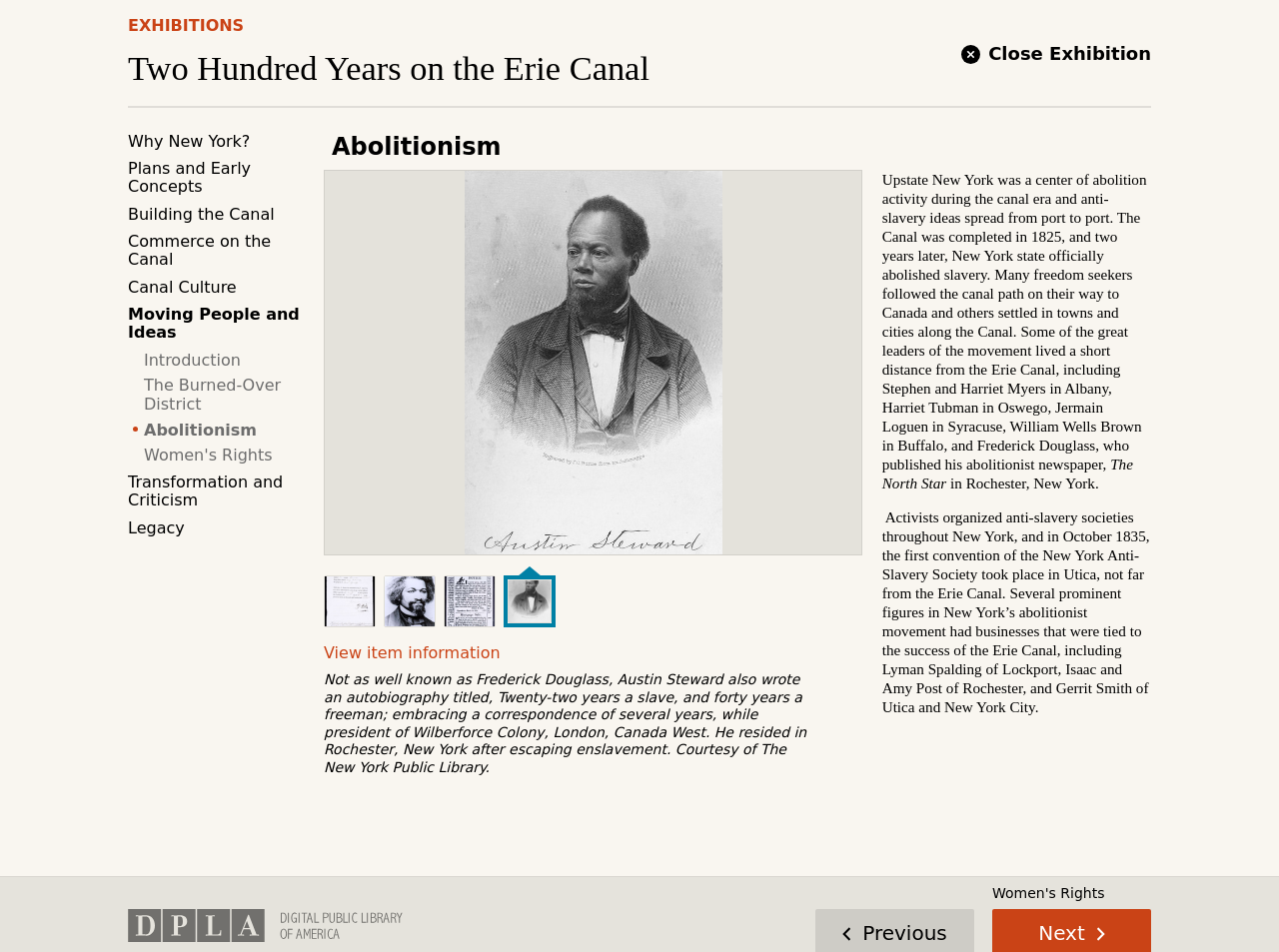For the given element description Updates, determine the bounding box coordinates of the UI element. The coordinates should follow the format (top-left x, top-left y, bottom-right x, bottom-right y) and be within the range of 0 to 1.

None